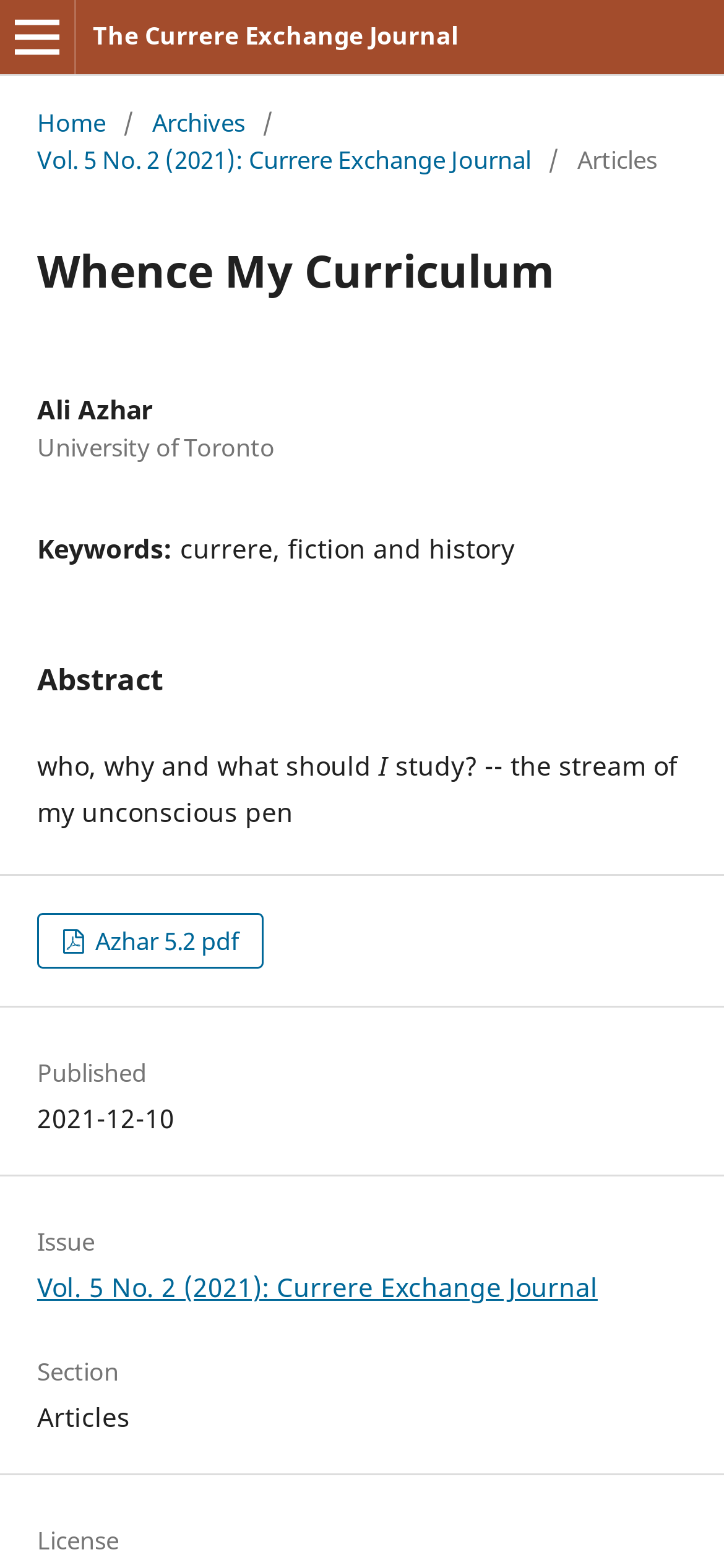What is the title of the article?
Please use the visual content to give a single word or phrase answer.

Whence My Curriculum